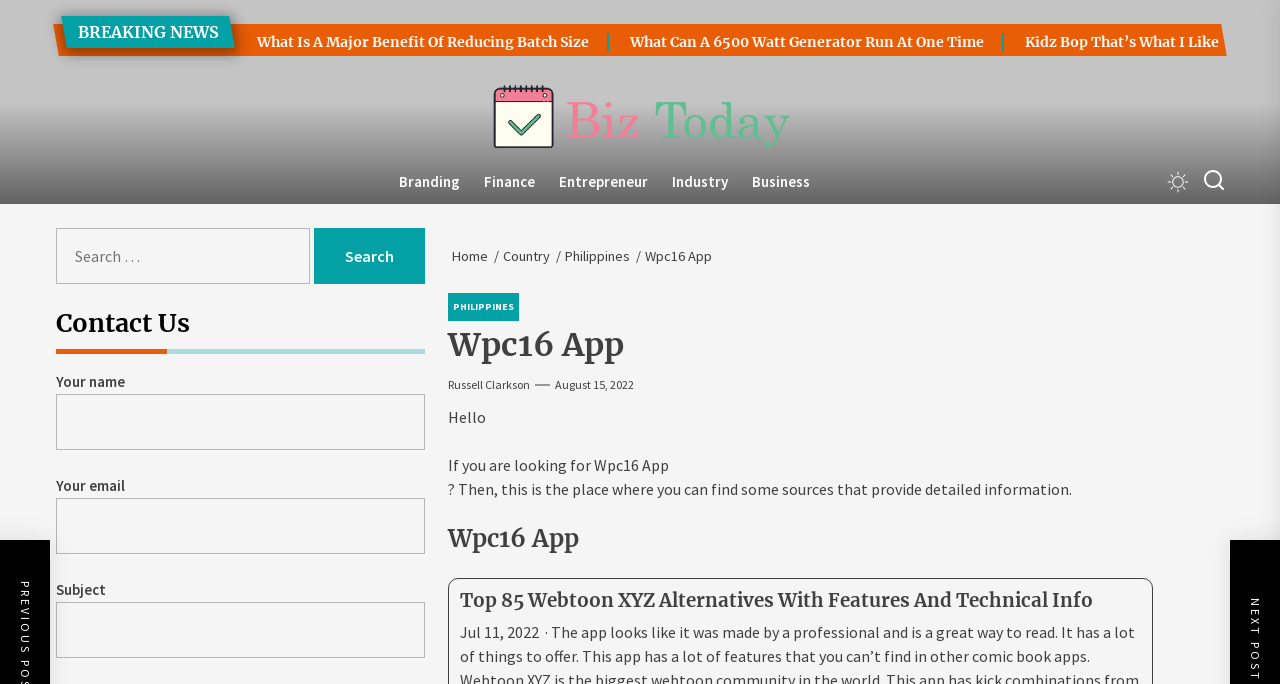Describe all the key features and sections of the webpage thoroughly.

The webpage is titled "Wpc16 App – Biz Today" and features a prominent "BREAKING NEWS" header at the top left corner. Below this header, there are three headings with links, "What Is A Major Benefit Of Reducing Batch Size", "What Can A 6500 Watt Generator Run At One Time", and "Kidz Bop That’s What I Like", arranged horizontally across the page.

On the top right side, there is a navigation menu with links to "Branding", "Finance", "Entrepreneur", "Industry", and "Business". Below this menu, there is a "Biz Today" link with an accompanying image.

The page also features a breadcrumbs navigation menu at the top, with links to "Home", "Country", "Philippines", and "Wpc16 App". Above this menu, there is a header section with a "PHILIPPINES" link, a "Wpc16 App" heading, and links to "Russell Clarkson" and "August 15, 2022".

In the main content area, there is a search bar at the top left, with a "Search for:" label and a search button. Below this, there is a "Contact Us" section with fields for "Your name", "Your email", and "Subject", each with a corresponding text box.

The page also features several paragraphs of text, including a greeting "Hello" and a message "If you are looking for Wpc16 App...". There are also two headings, "Wpc16 App" and "Top 85 Webtoon XYZ Alternatives With Features And Technical Info", which appear to be article titles or summaries.